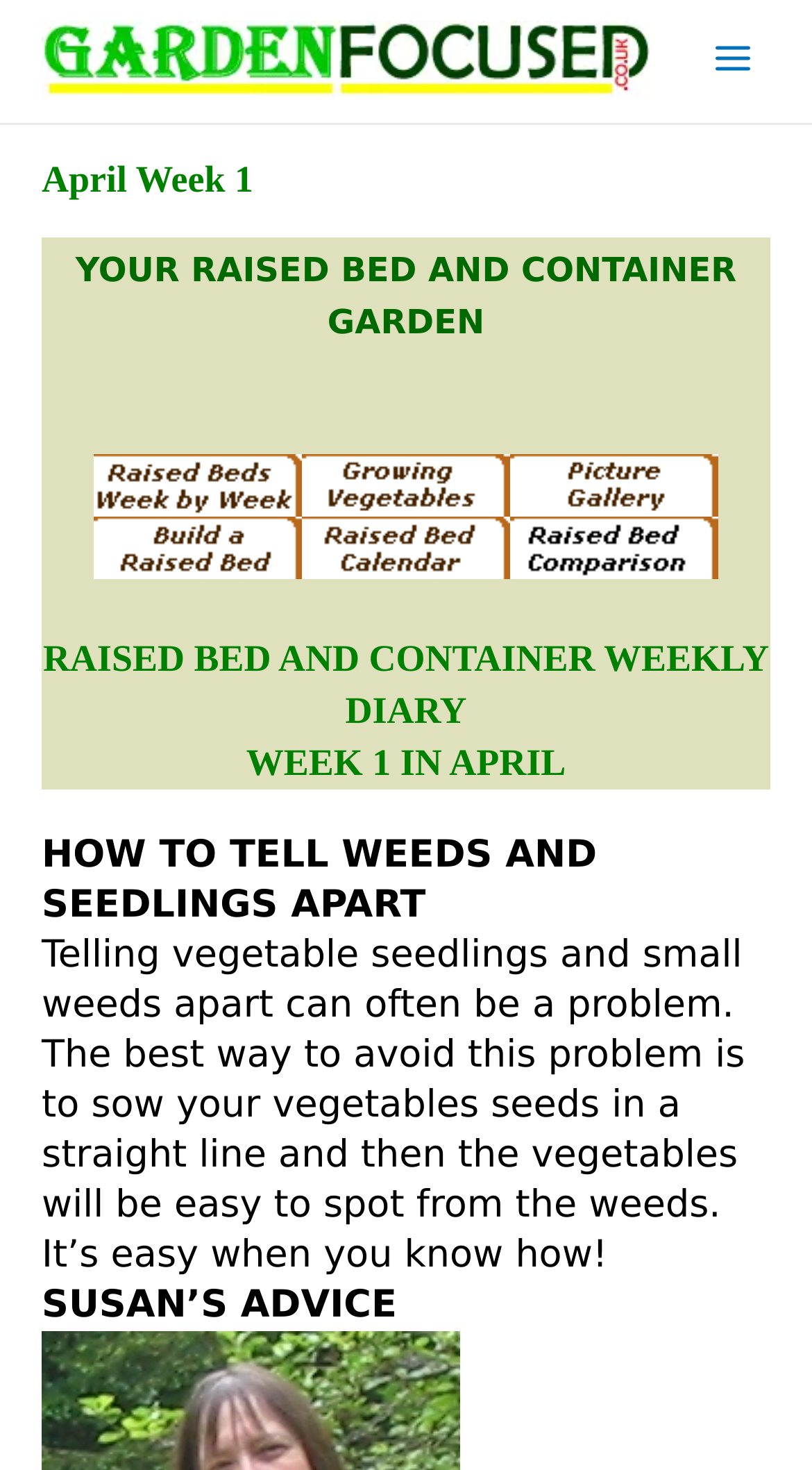Please determine the bounding box coordinates for the UI element described here. Use the format (top-left x, top-left y, bottom-right x, bottom-right y) with values bounded between 0 and 1: Main Menu

[0.855, 0.014, 0.949, 0.066]